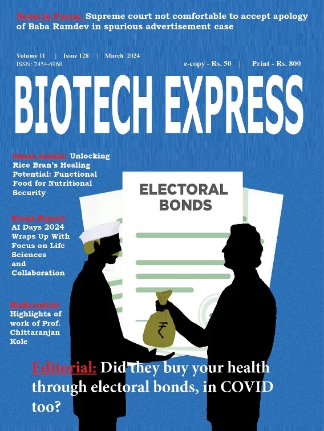What is the name of the event mentioned on the cover?
Can you provide a detailed and comprehensive answer to the question?

The cover mentions an overview of upcoming events, including 'All Days 2024', which is likely a significant event in the biotech sector.